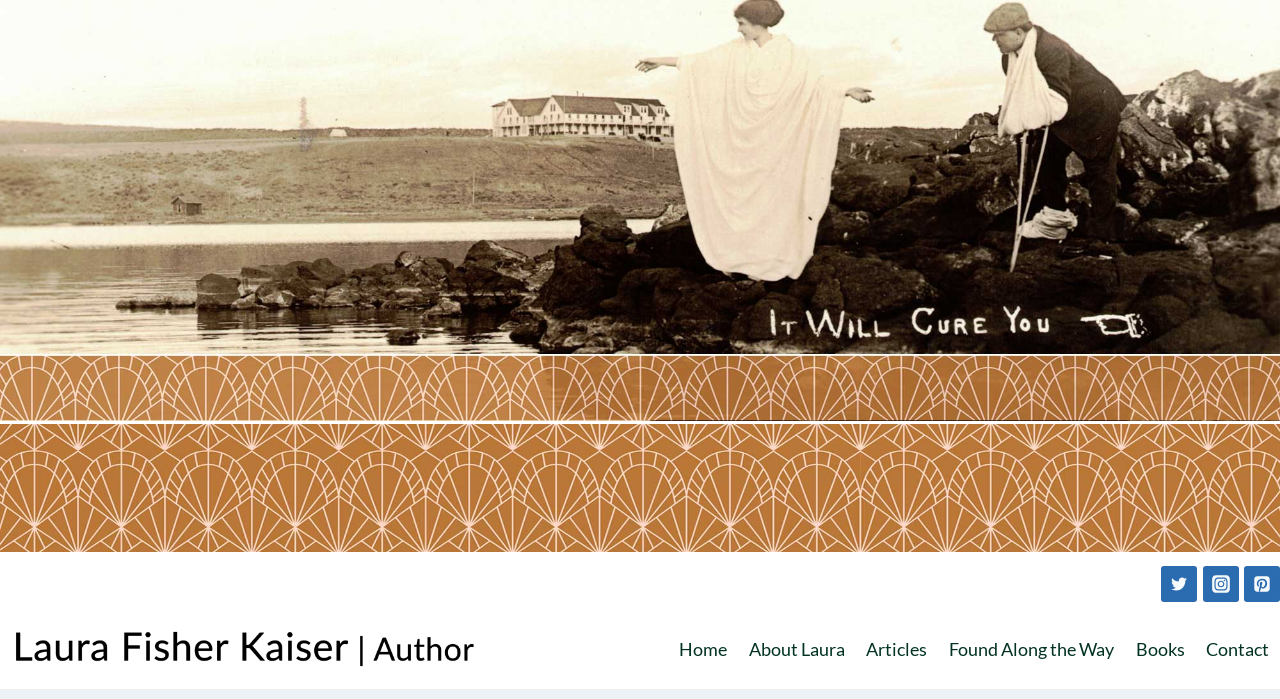Please provide a comprehensive answer to the question below using the information from the image: How many main sections are there in the primary navigation?

I found the primary navigation at the bottom of the page, and counted the number of main sections within it. There are six main sections labeled as 'Home', 'About Laura', 'Articles', 'Found Along the Way', 'Books', and 'Contact'.